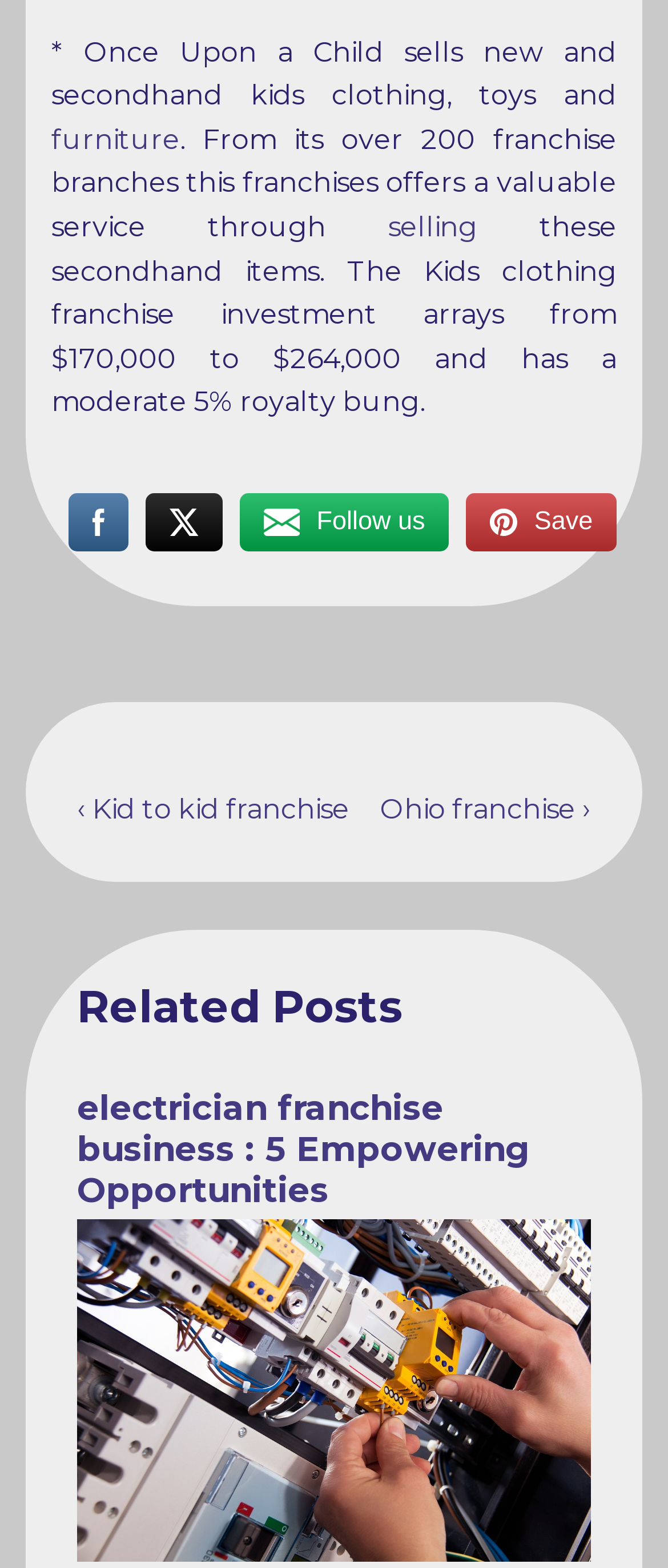What social media platforms can you follow Once Upon a Child on? Please answer the question using a single word or phrase based on the image.

Facebook, Twitter, Pinterest